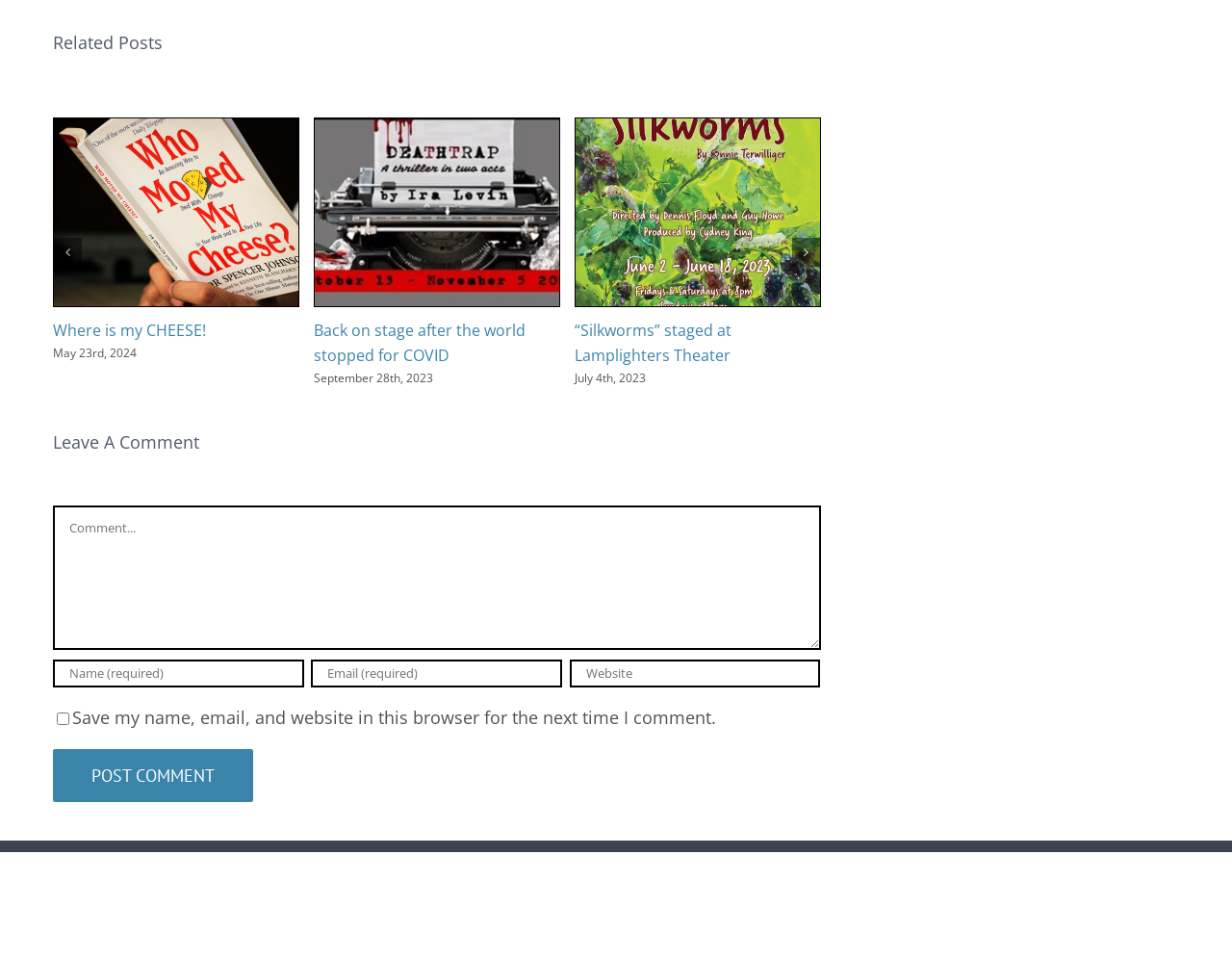What is required to post a comment?
Kindly give a detailed and elaborate answer to the question.

The comment form has three required fields: 'Name (required)', 'Email (required)', and 'Comment', indicating that users must provide this information to post a comment.